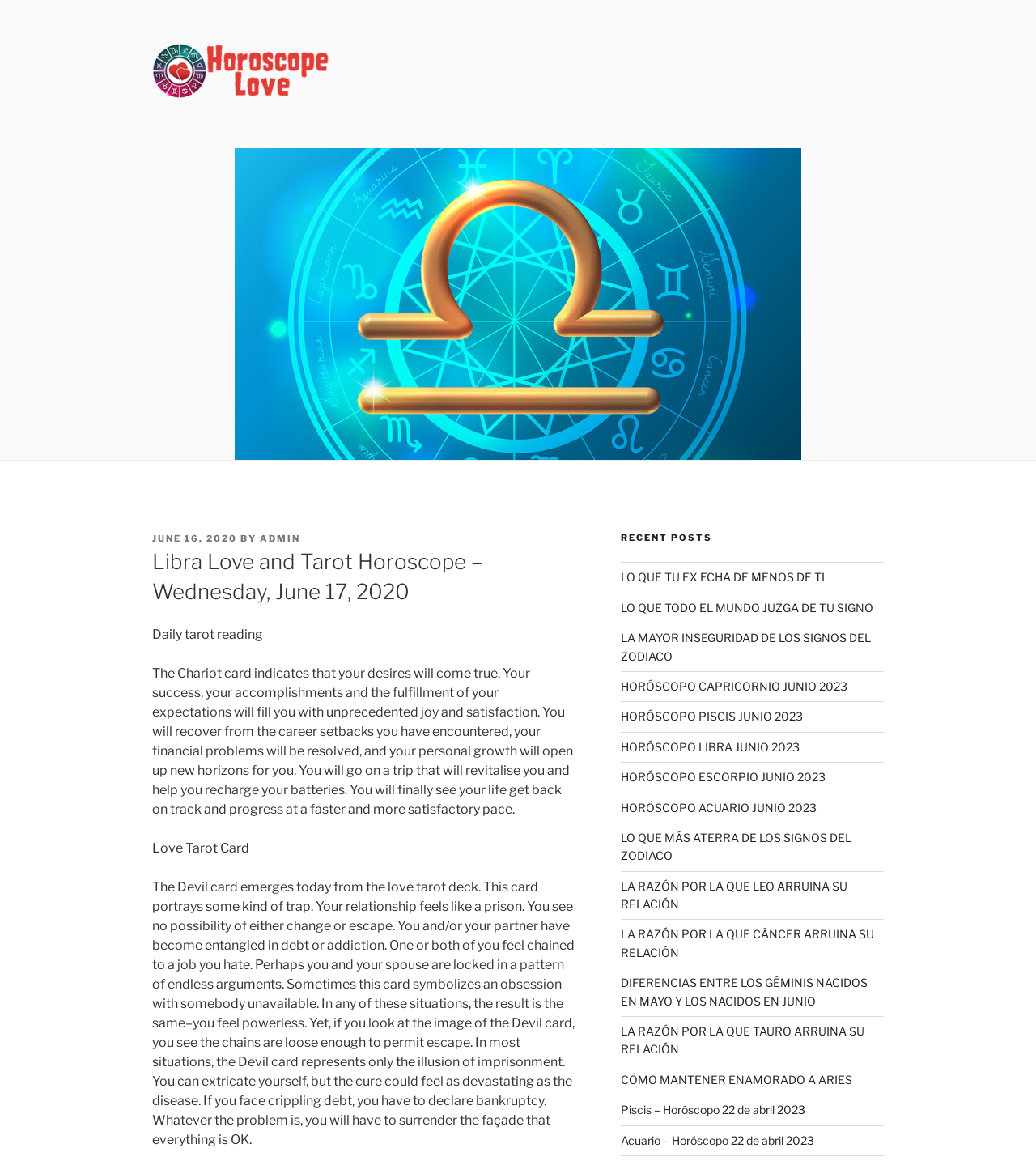Could you specify the bounding box coordinates for the clickable section to complete the following instruction: "View the 'RECENT POSTS' section"?

[0.599, 0.458, 0.853, 0.469]